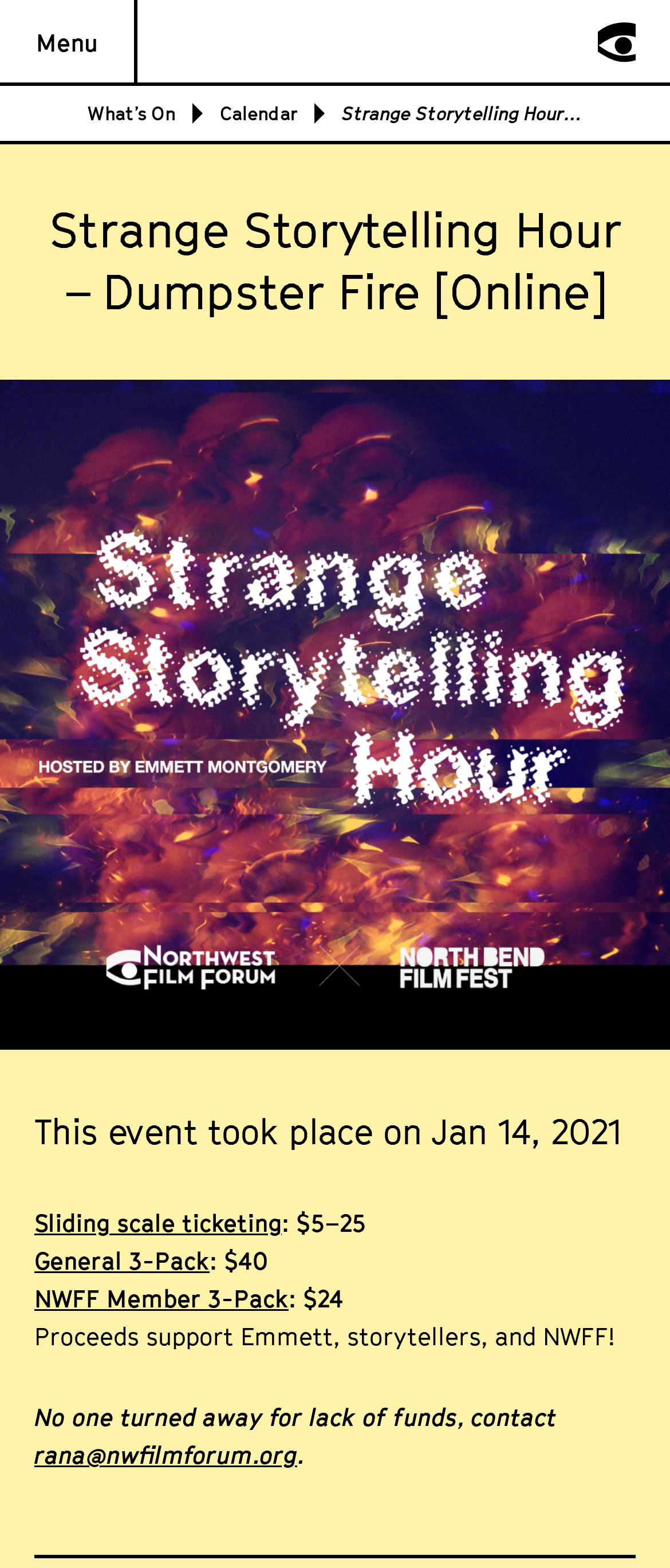Refer to the image and provide an in-depth answer to the question: 
What is the price of the General 3-Pack ticket?

I found the price of the General 3-Pack ticket by looking at the link element with the text 'General 3-Pack' which is located at the coordinates [0.051, 0.794, 0.313, 0.813]. The price is mentioned next to the ticket name as ': $40'.